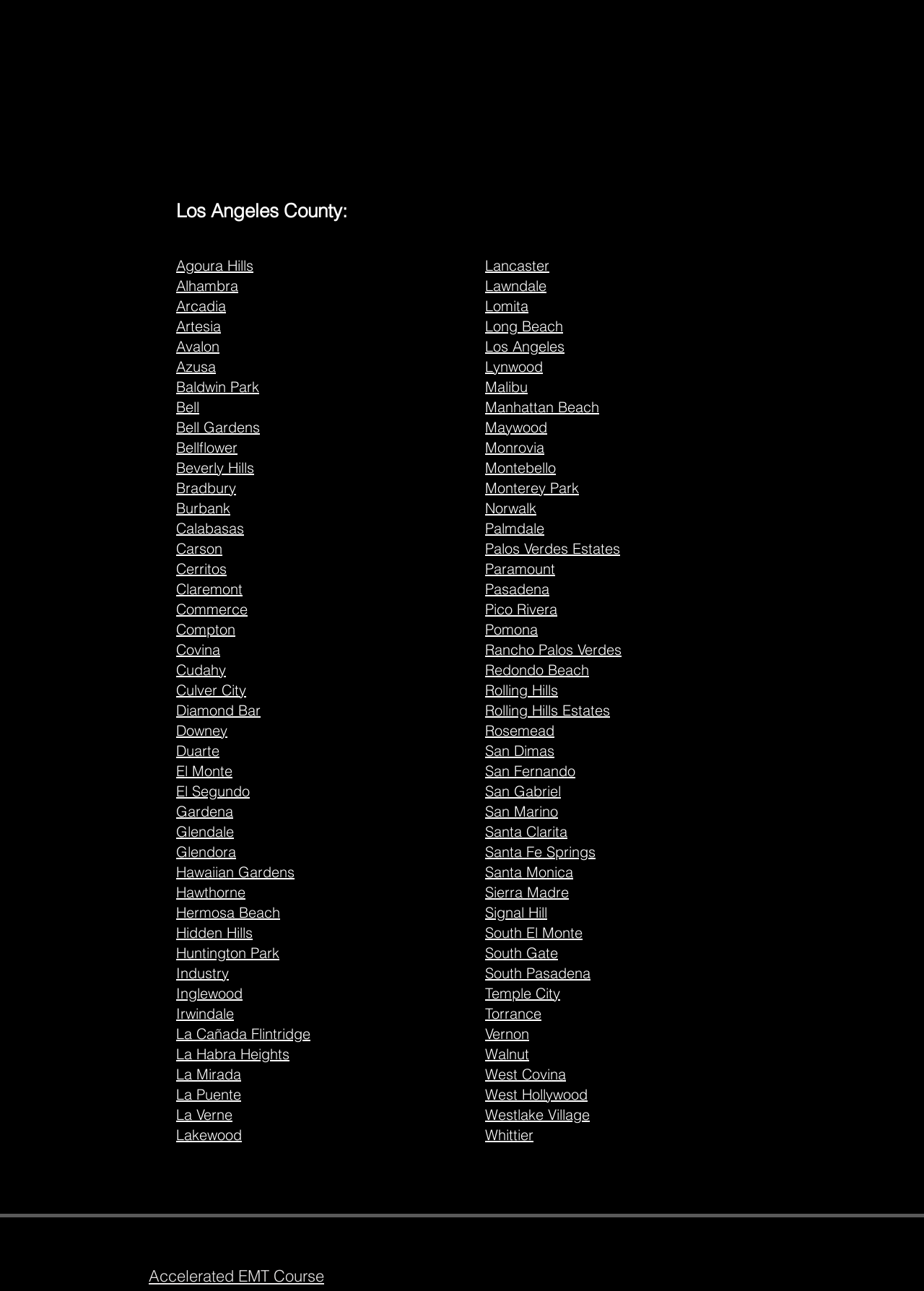Can you provide the bounding box coordinates for the element that should be clicked to implement the instruction: "Click on Agoura Hills"?

[0.191, 0.198, 0.274, 0.212]